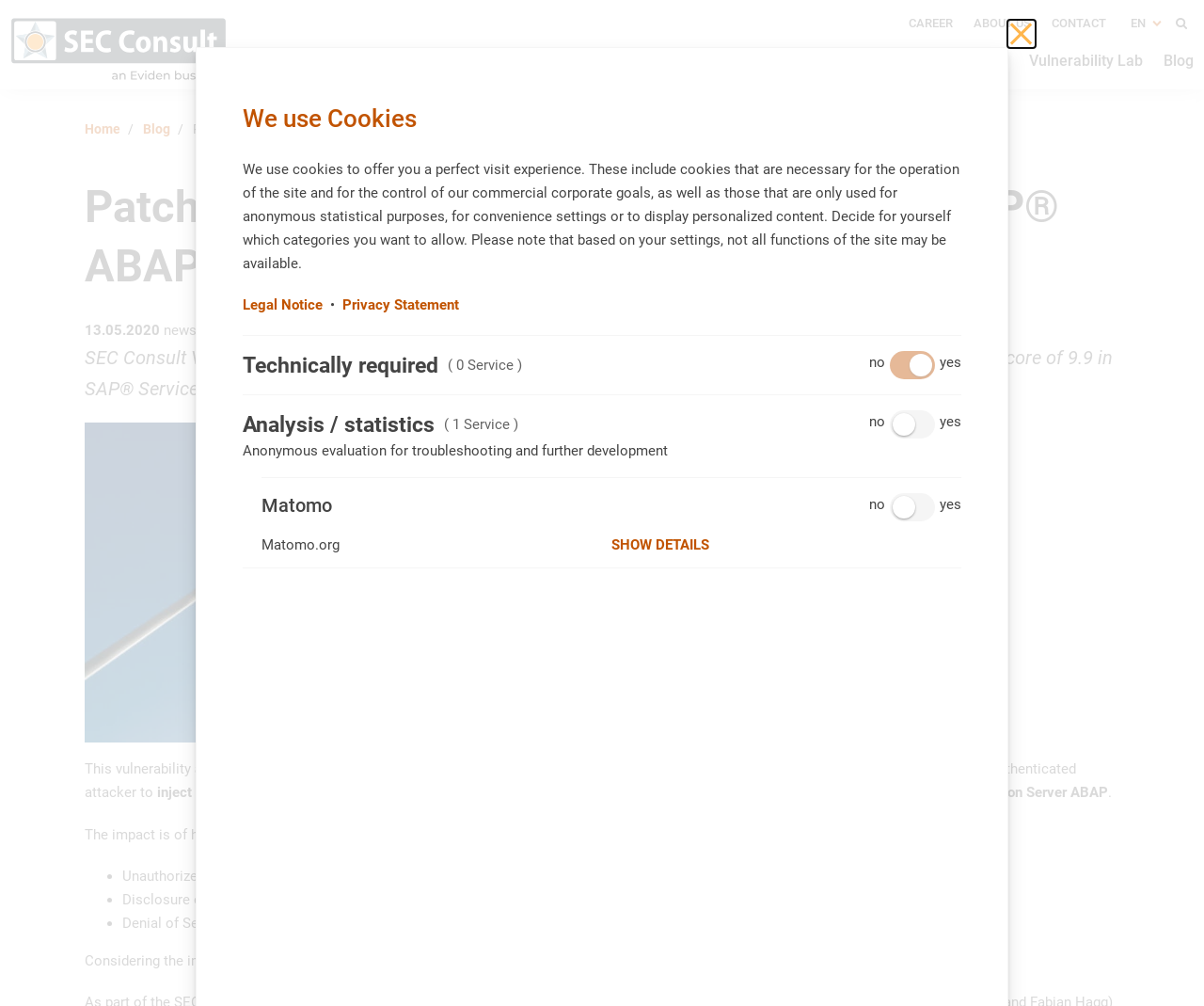Please identify the bounding box coordinates of the element that needs to be clicked to perform the following instruction: "Click the 'SHOW DETAILS' link".

[0.508, 0.53, 0.798, 0.554]